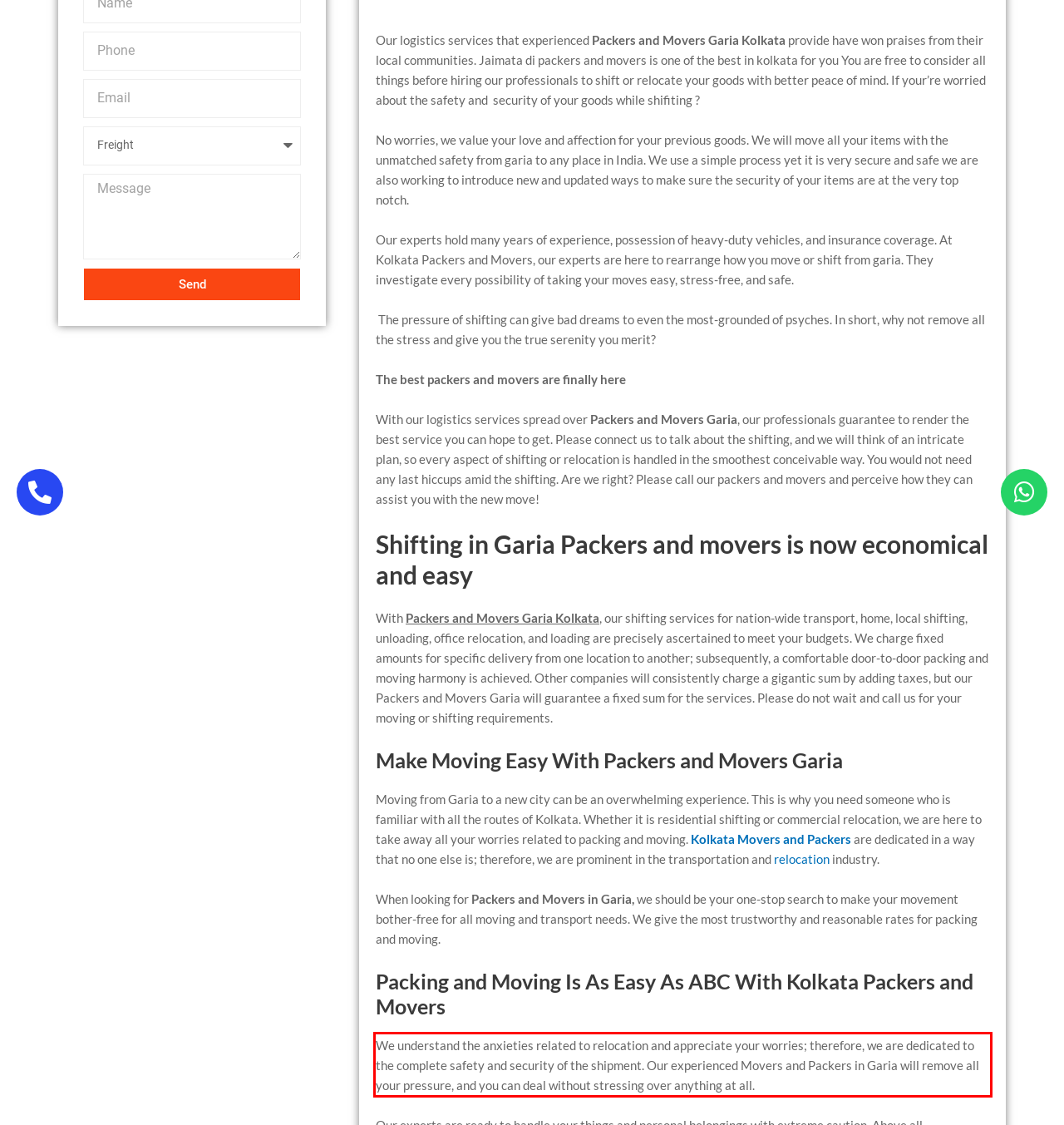The screenshot you have been given contains a UI element surrounded by a red rectangle. Use OCR to read and extract the text inside this red rectangle.

We understand the anxieties related to relocation and appreciate your worries; therefore, we are dedicated to the complete safety and security of the shipment. Our experienced Movers and Packers in Garia will remove all your pressure, and you can deal without stressing over anything at all.